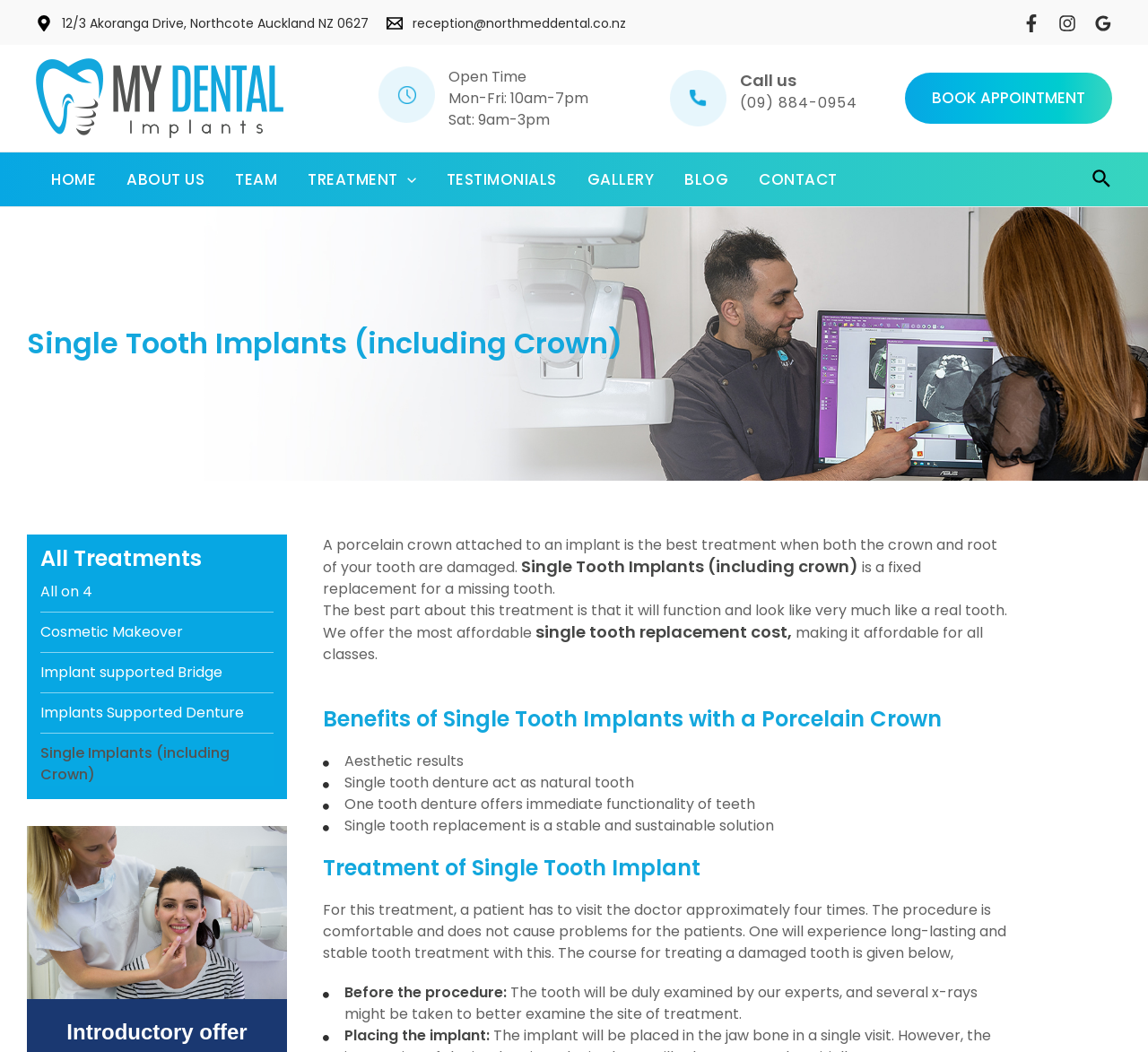Locate and generate the text content of the webpage's heading.

Single Tooth Implants (including Crown)